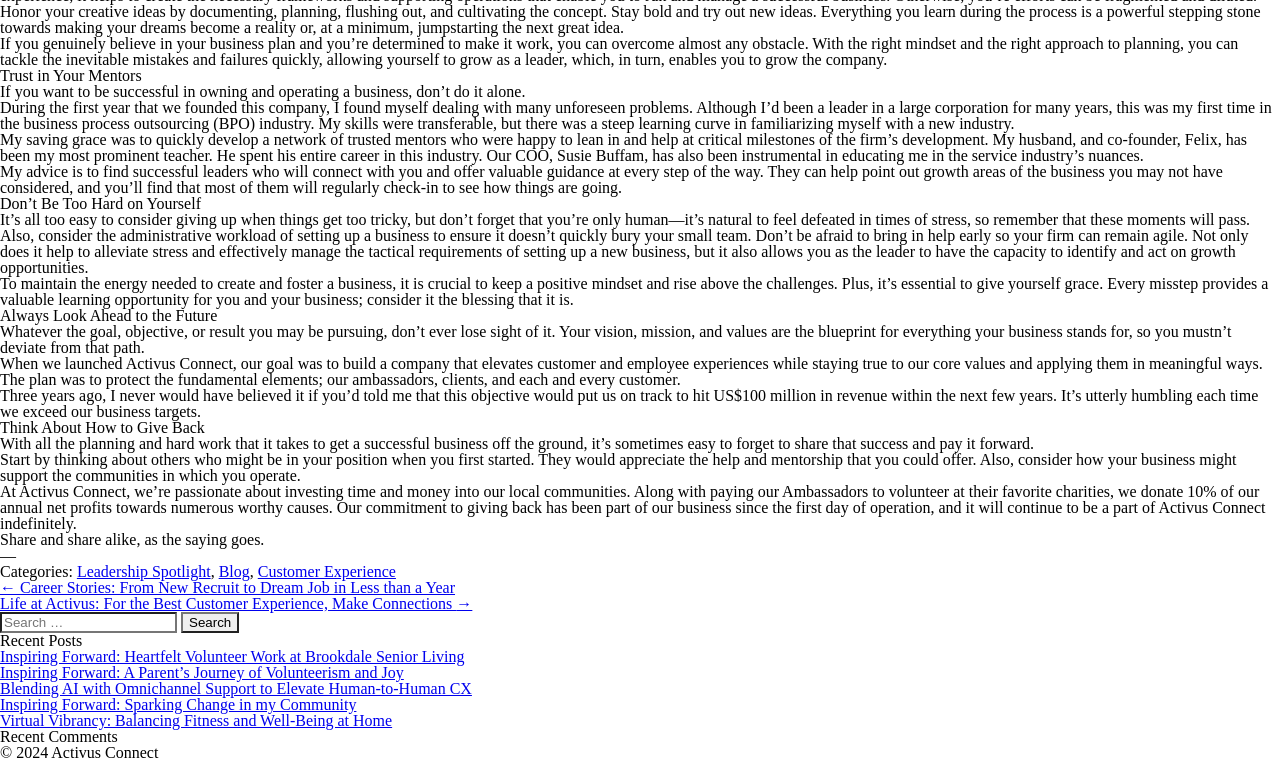What is the year mentioned in the copyright notice at the bottom of the webpage?
Please use the image to provide a one-word or short phrase answer.

2024